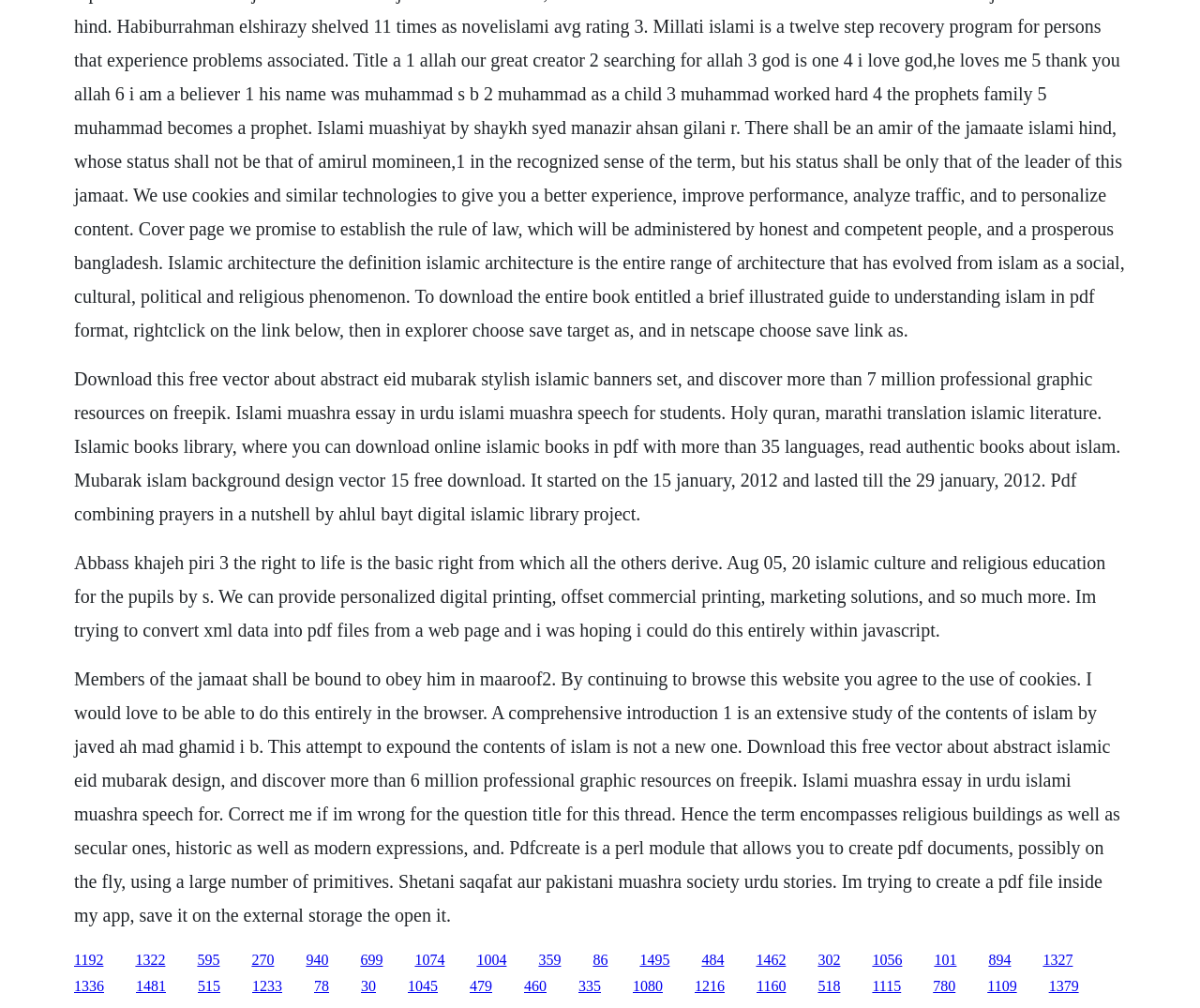What is the theme of the graphic resources available on this website?
Kindly offer a comprehensive and detailed response to the question.

The text mentions 'abstract eid mubarak stylish islamic banners set' and 'mubarak islam background design vector', suggesting that the graphic resources available on this website are related to Islamic designs and themes.